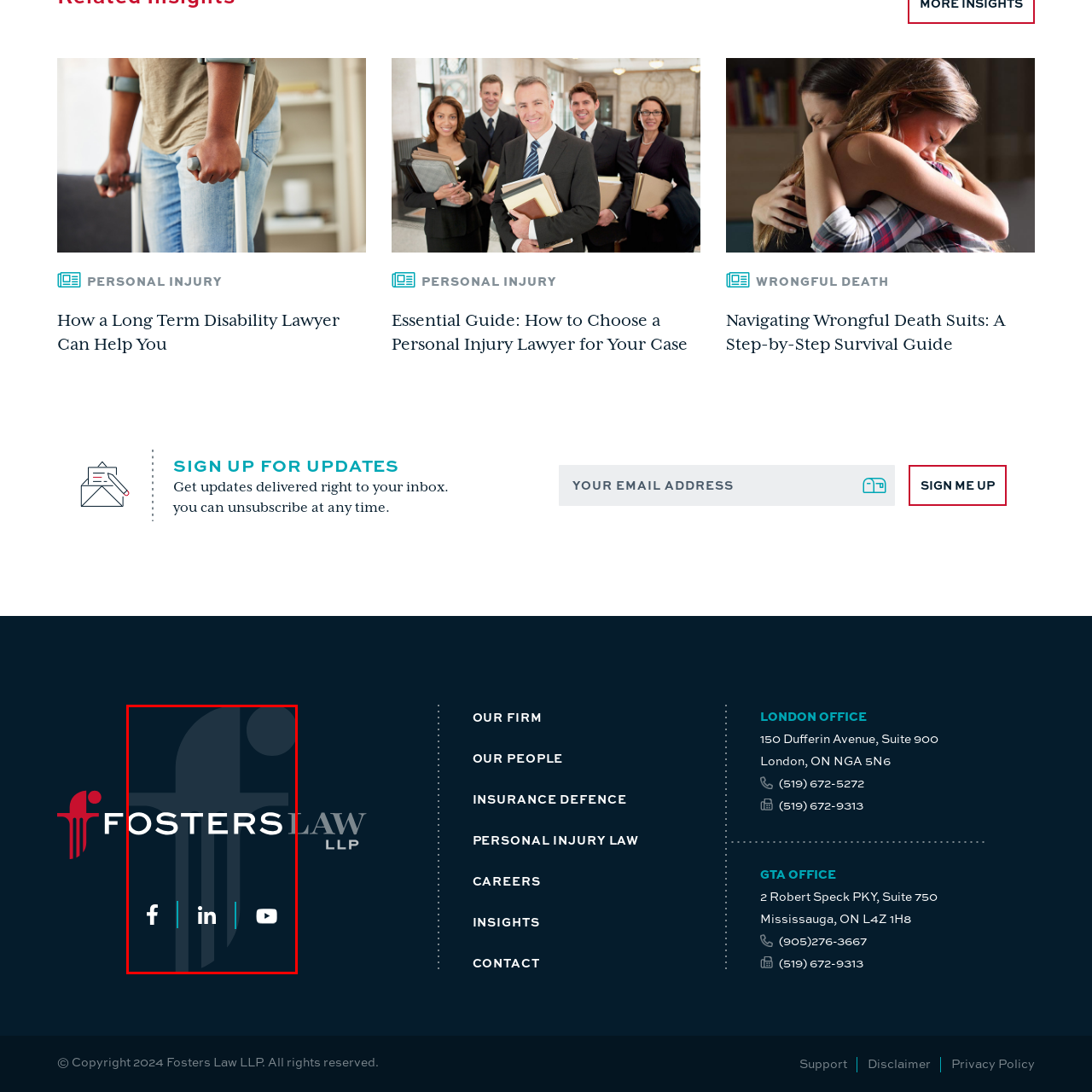Focus on the picture inside the red-framed area and provide a one-word or short phrase response to the following question:
What is the typography style of the firm's name?

Modern, bold